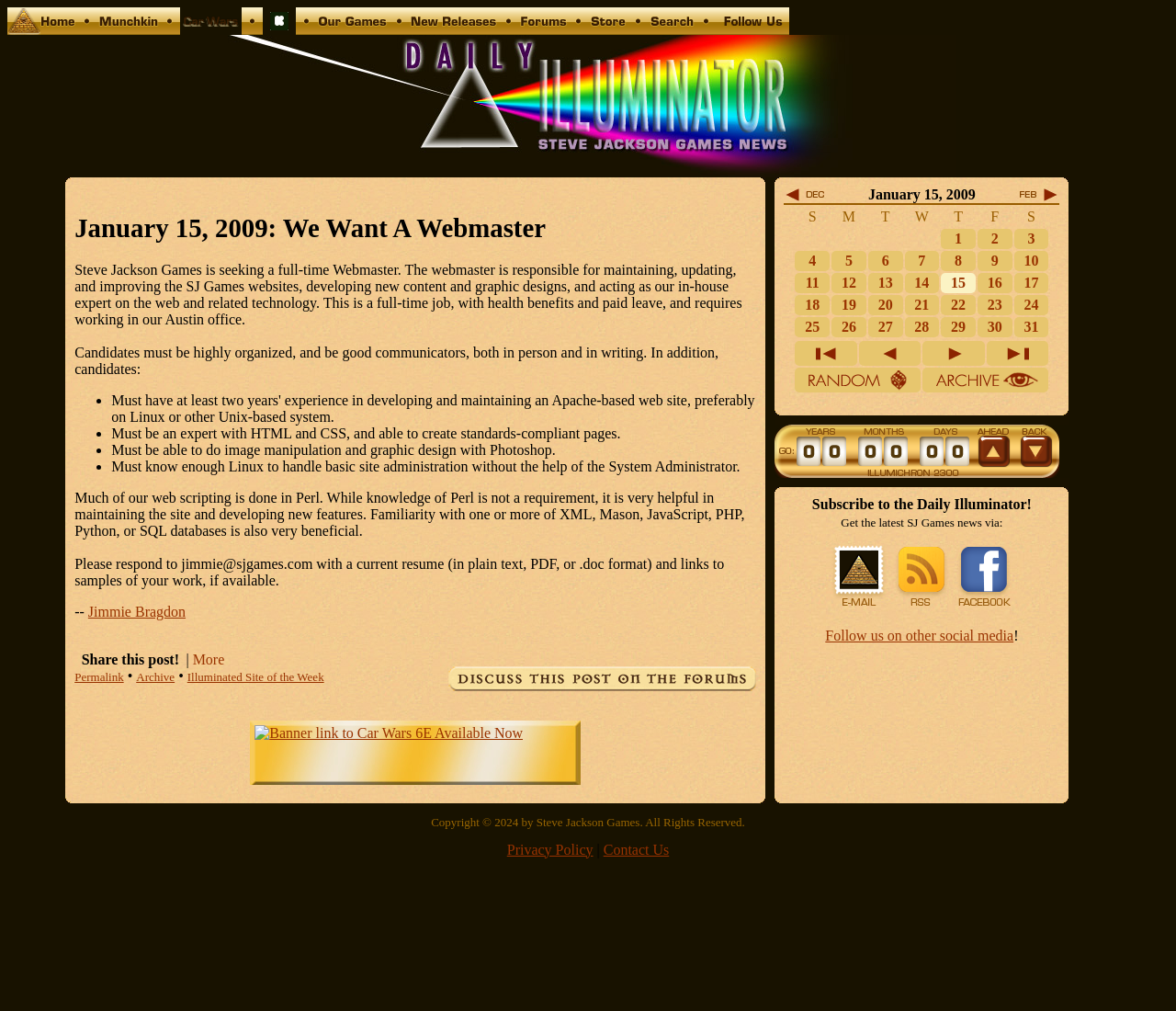Please specify the bounding box coordinates for the clickable region that will help you carry out the instruction: "View Daily Illuminator".

[0.188, 0.163, 0.812, 0.178]